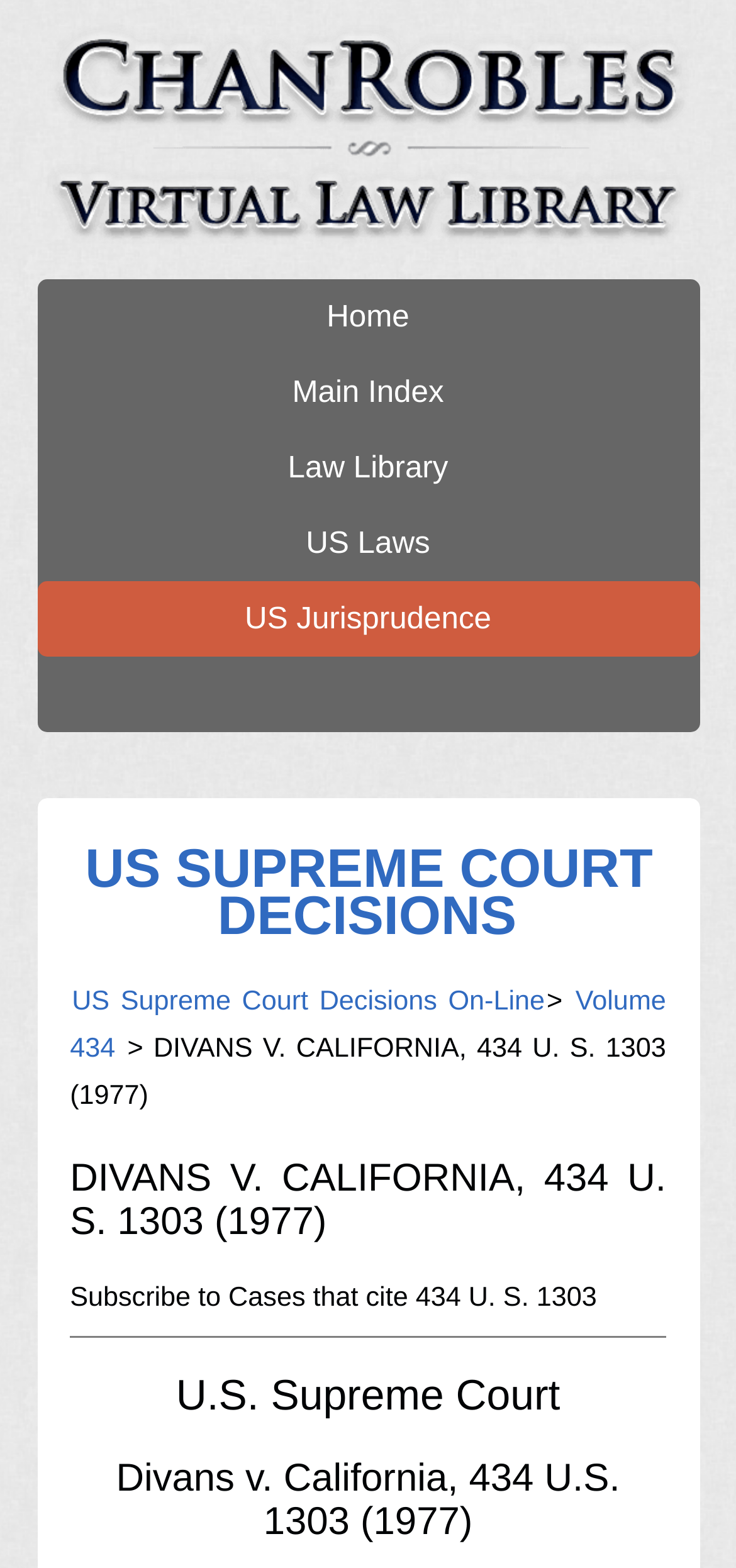Please answer the following question using a single word or phrase: 
What is the orientation of the separator element?

Horizontal